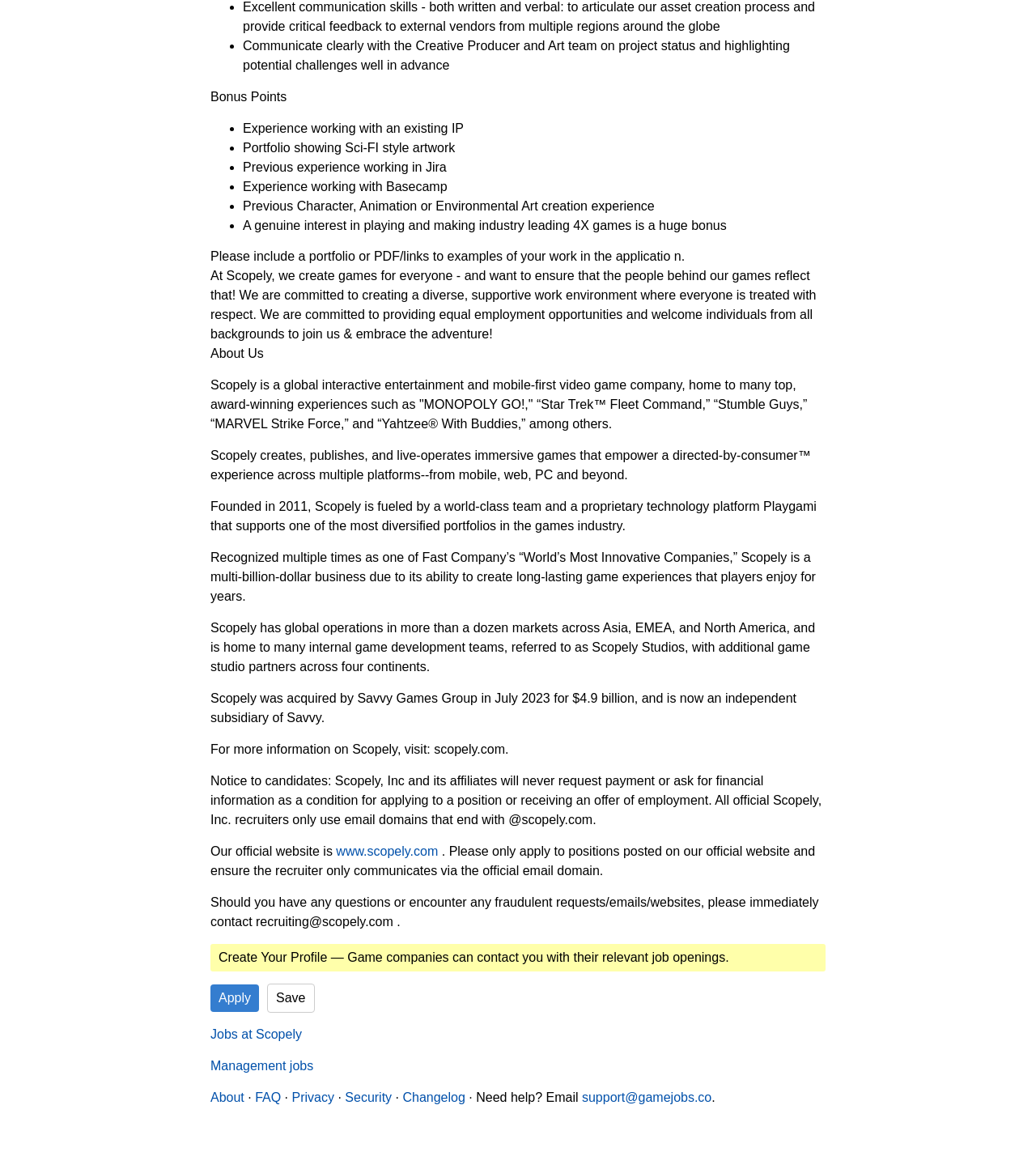Answer the question in one word or a short phrase:
What should job applicants do to ensure they are applying to a legitimate position?

Apply on the official website